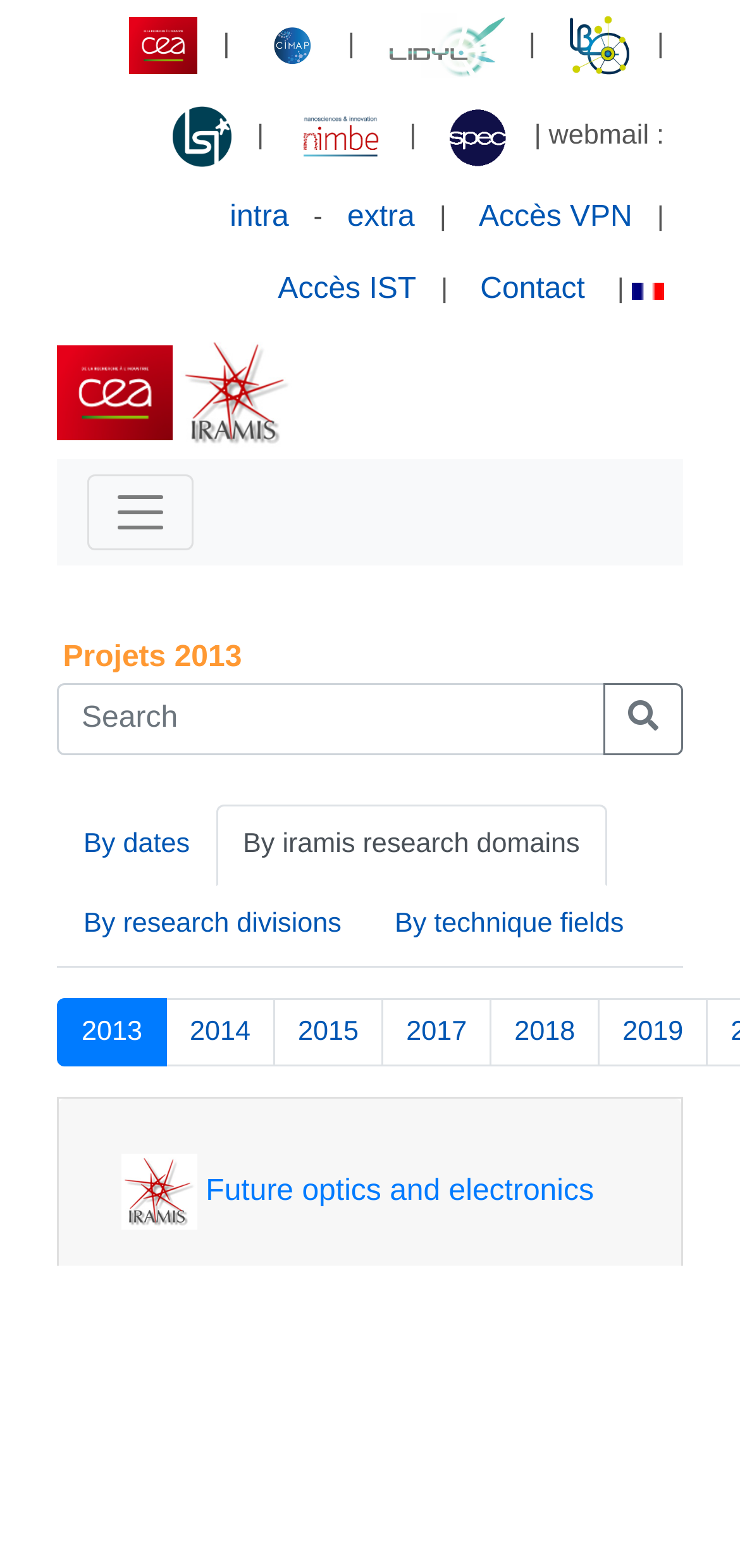How many research years are listed on the webpage?
Please utilize the information in the image to give a detailed response to the question.

The links '2013', '2014', '2015', '2017', '2018', '2019' suggest that there are 7 research years listed on the webpage.